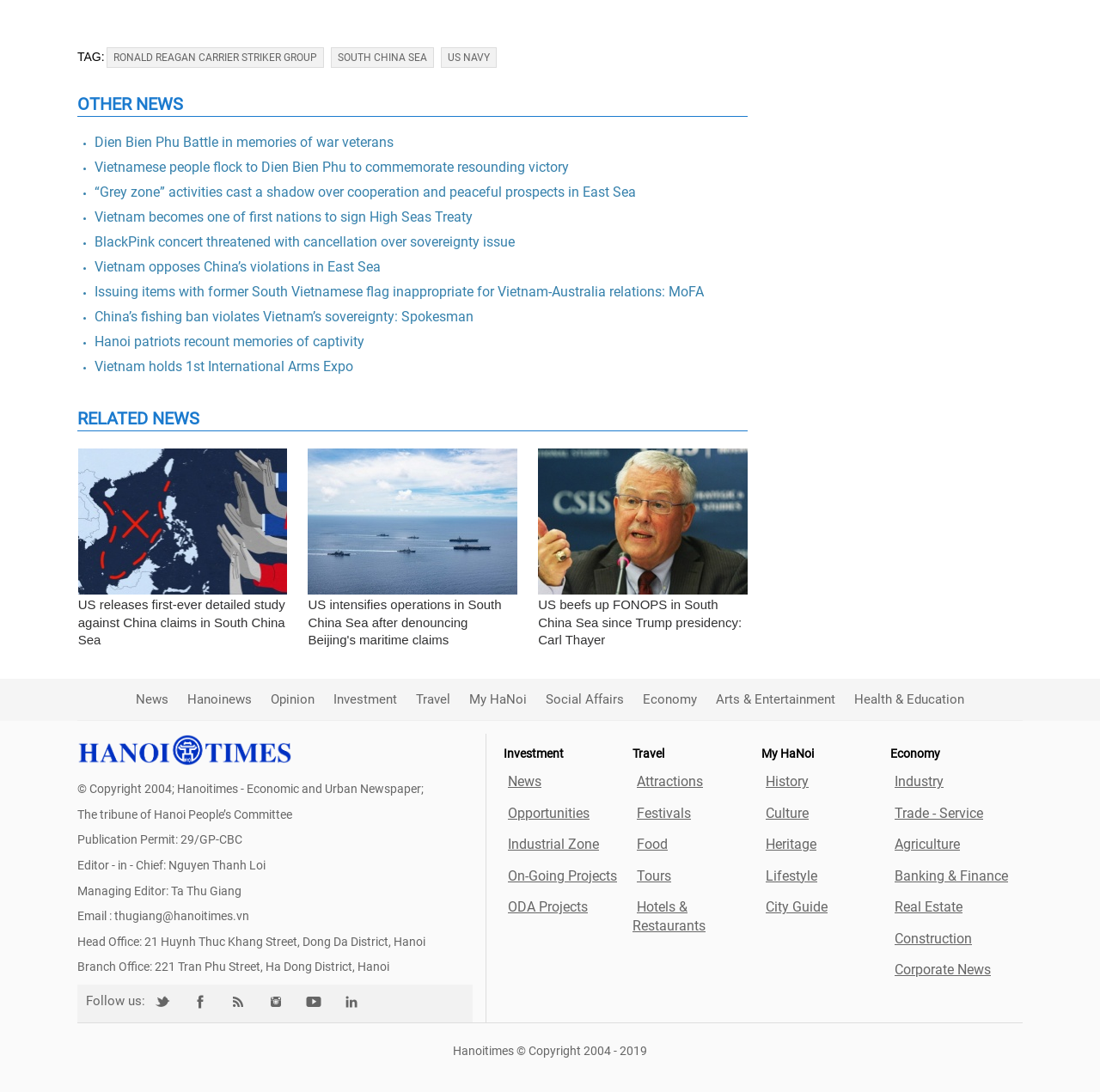What is the name of the newspaper?
Give a detailed response to the question by analyzing the screenshot.

I found the name of the newspaper by looking at the footer section of the webpage, where it is stated as 'The tribune of Hanoi People’s Committee' and 'Hanoitimes - Economic and Urban Newspaper'.